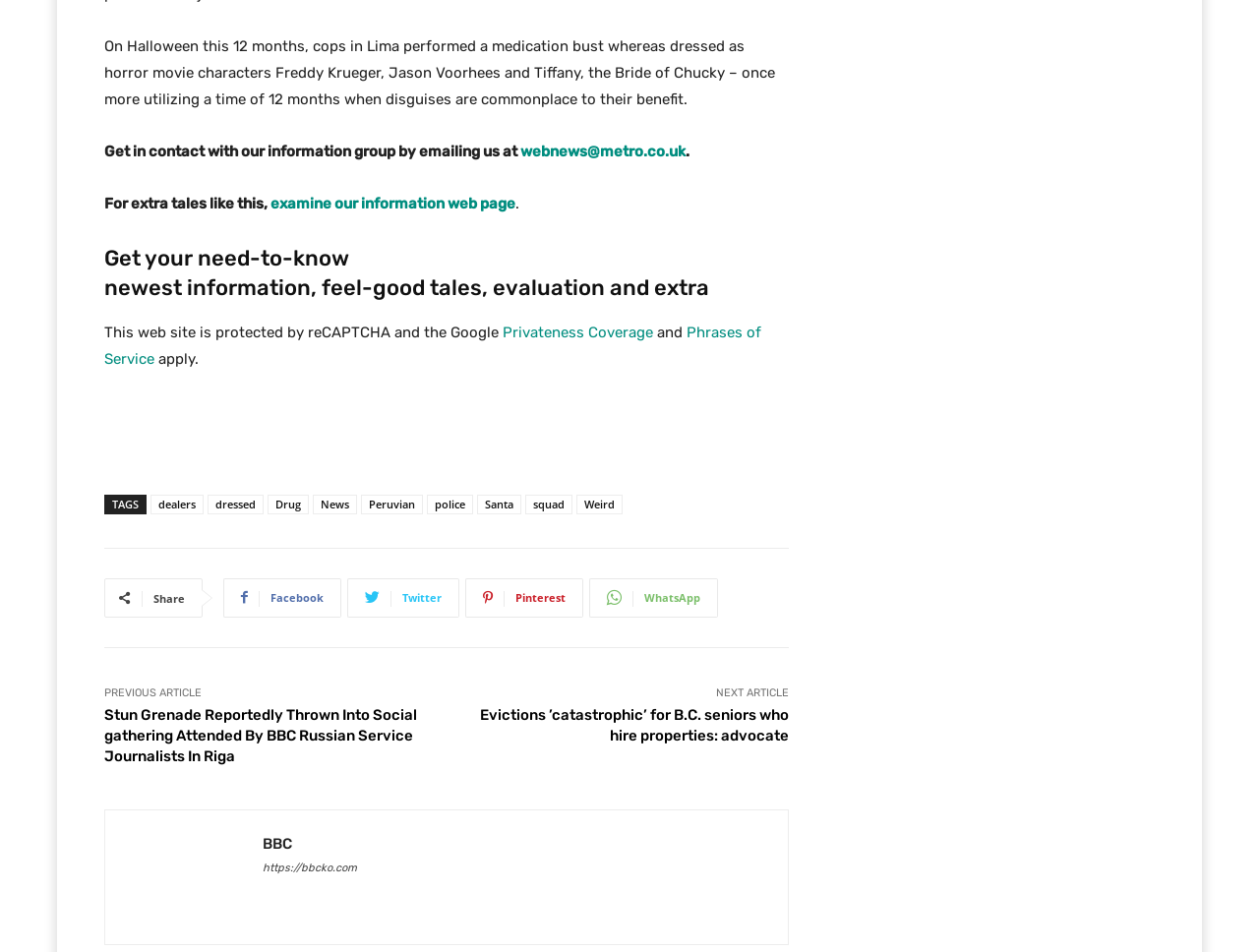What is the topic of the previous article?
Please answer using one word or phrase, based on the screenshot.

Stun Grenade Reportedly Thrown